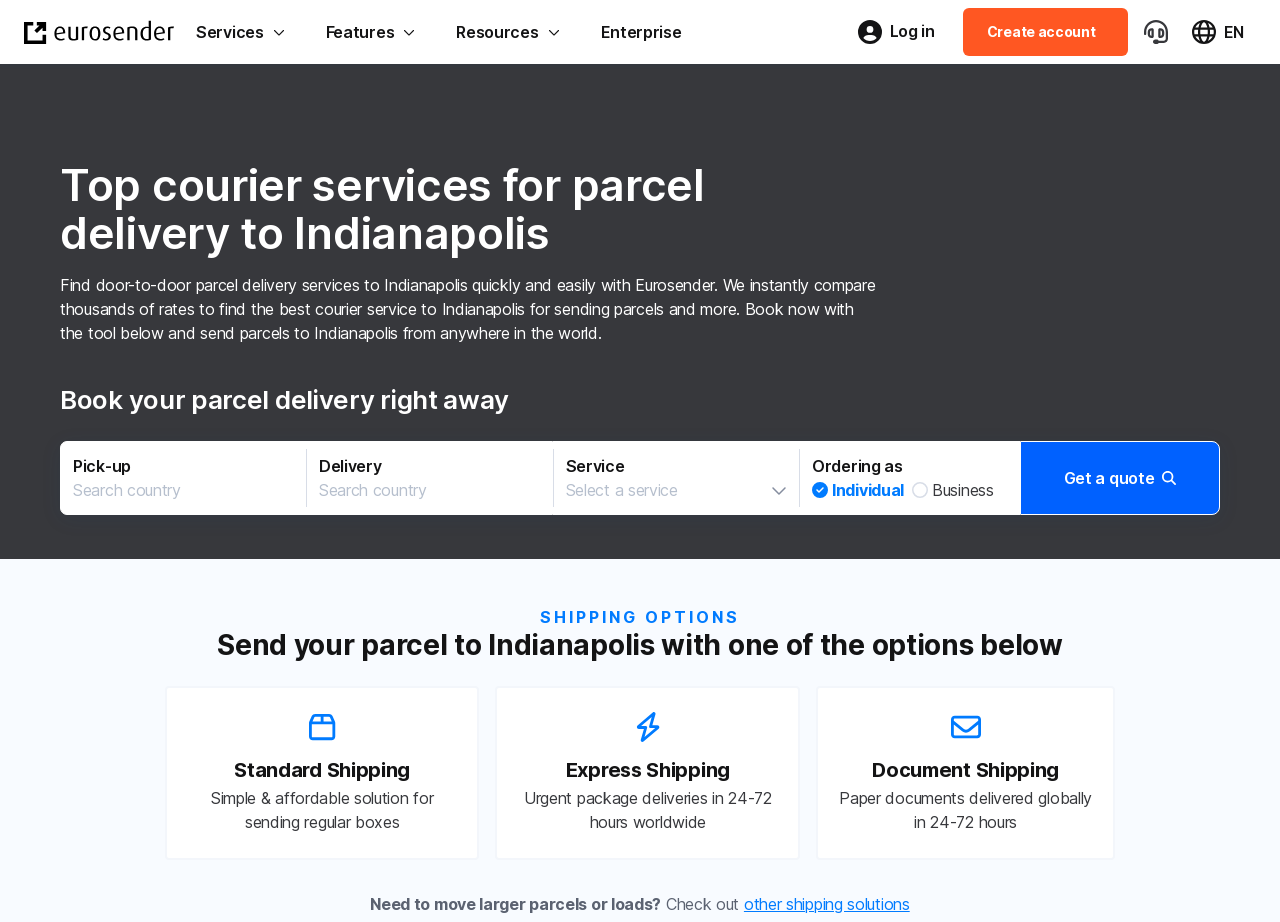Can I log in to my account on this webpage?
Refer to the image and give a detailed response to the question.

The webpage provides a 'Log in' link in the navigation section, indicating that users can log in to their accounts from this webpage.